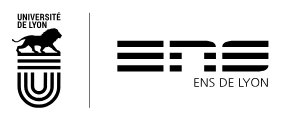Create a detailed narrative that captures the essence of the image.

The image displays the logos of the Université de Lyon and the École Normale Supérieure (ENS) de Lyon. On the left, the Université de Lyon's logo features a stylized lion above a design that suggests architectural elements, symbolizing strength and scholarly excellence. To the right is the ENS de Lyon logo, characterized by sleek, modern typography emphasizing its prestigious academic identity. This visual representation reflects the institutions' commitment to education and research, contributing significantly to the academic landscape in France and beyond.